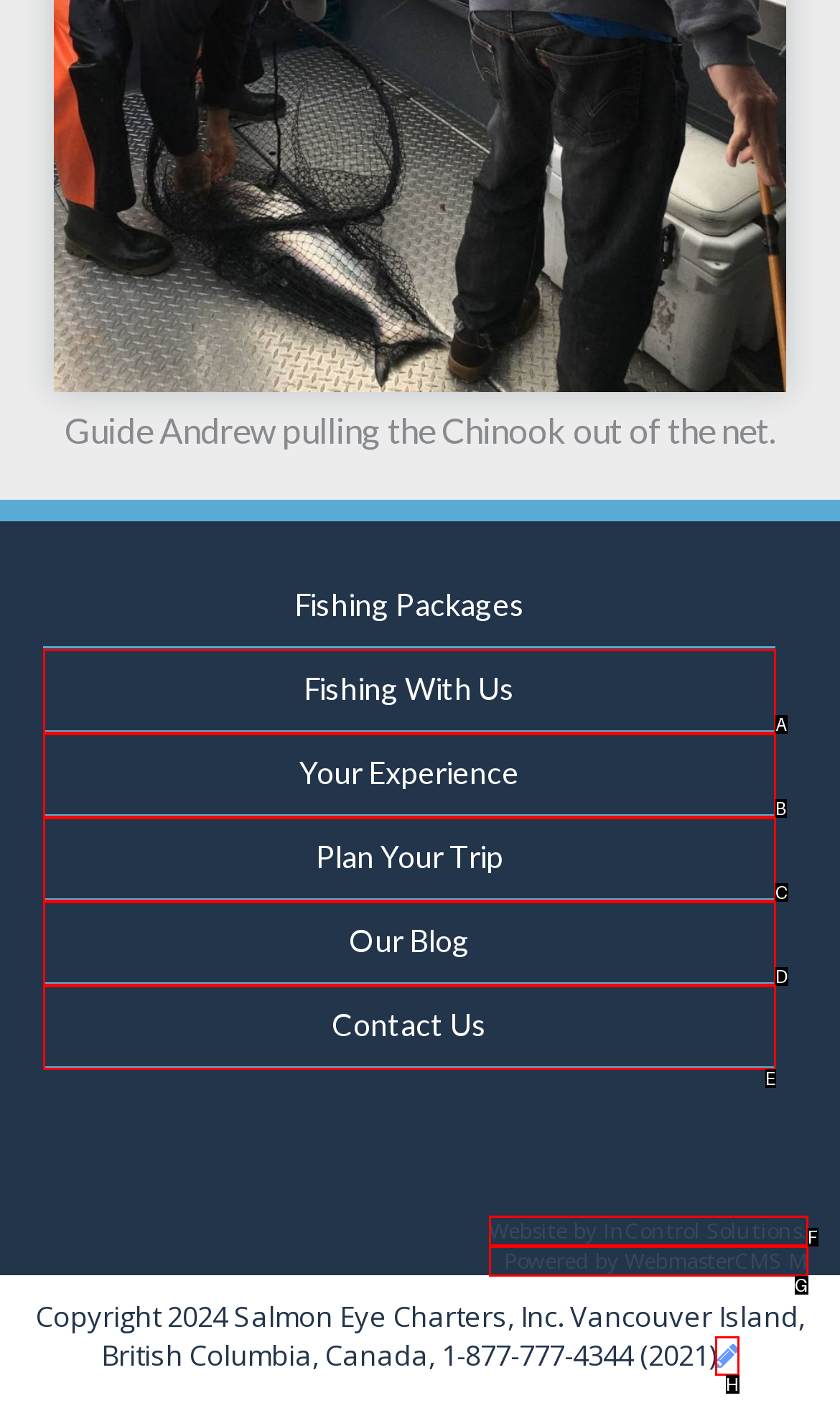Given the element description: Powered by WebmasterCMS M, choose the HTML element that aligns with it. Indicate your choice with the corresponding letter.

G